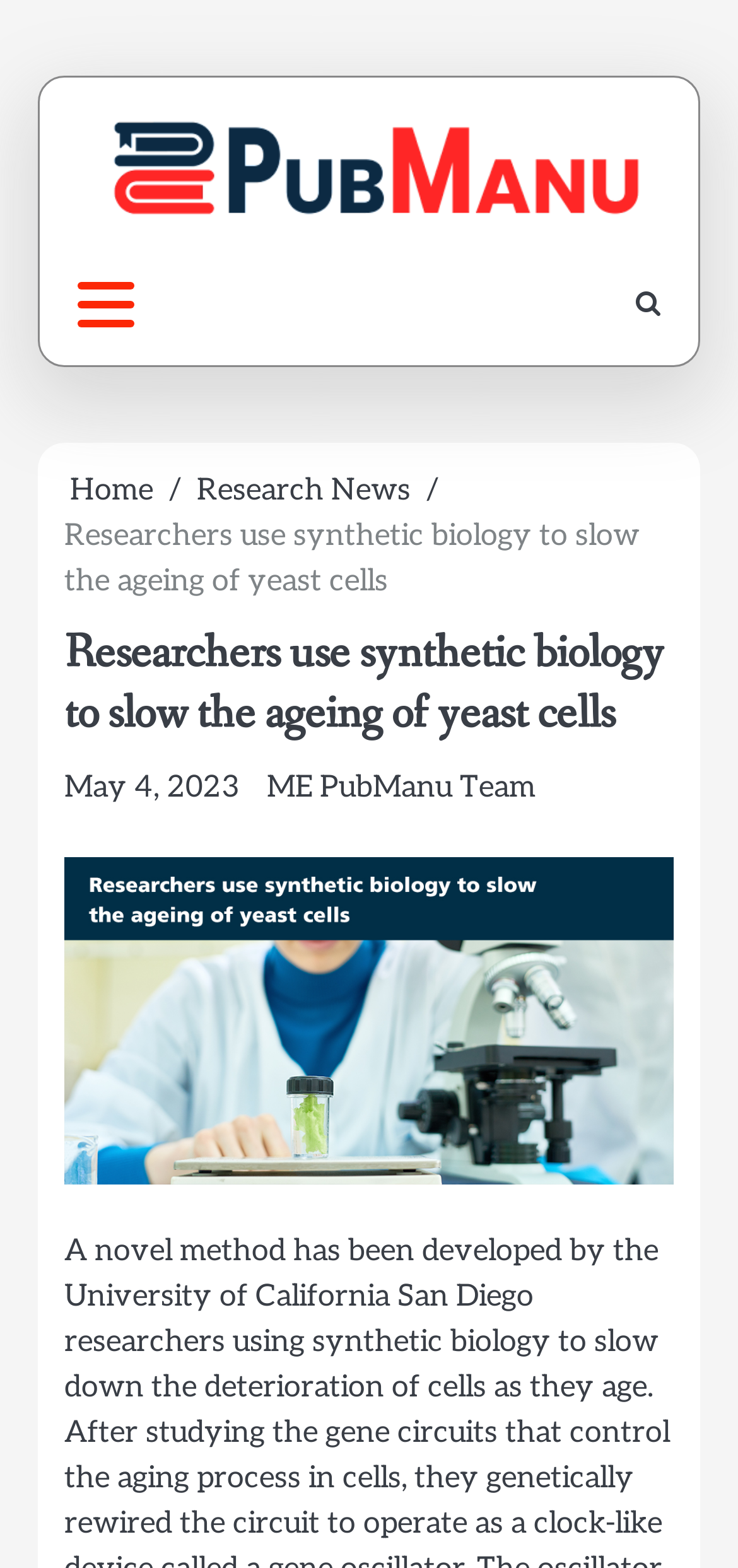What is the purpose of the button at the top?
Look at the image and provide a short answer using one word or a phrase.

to control the primary menu